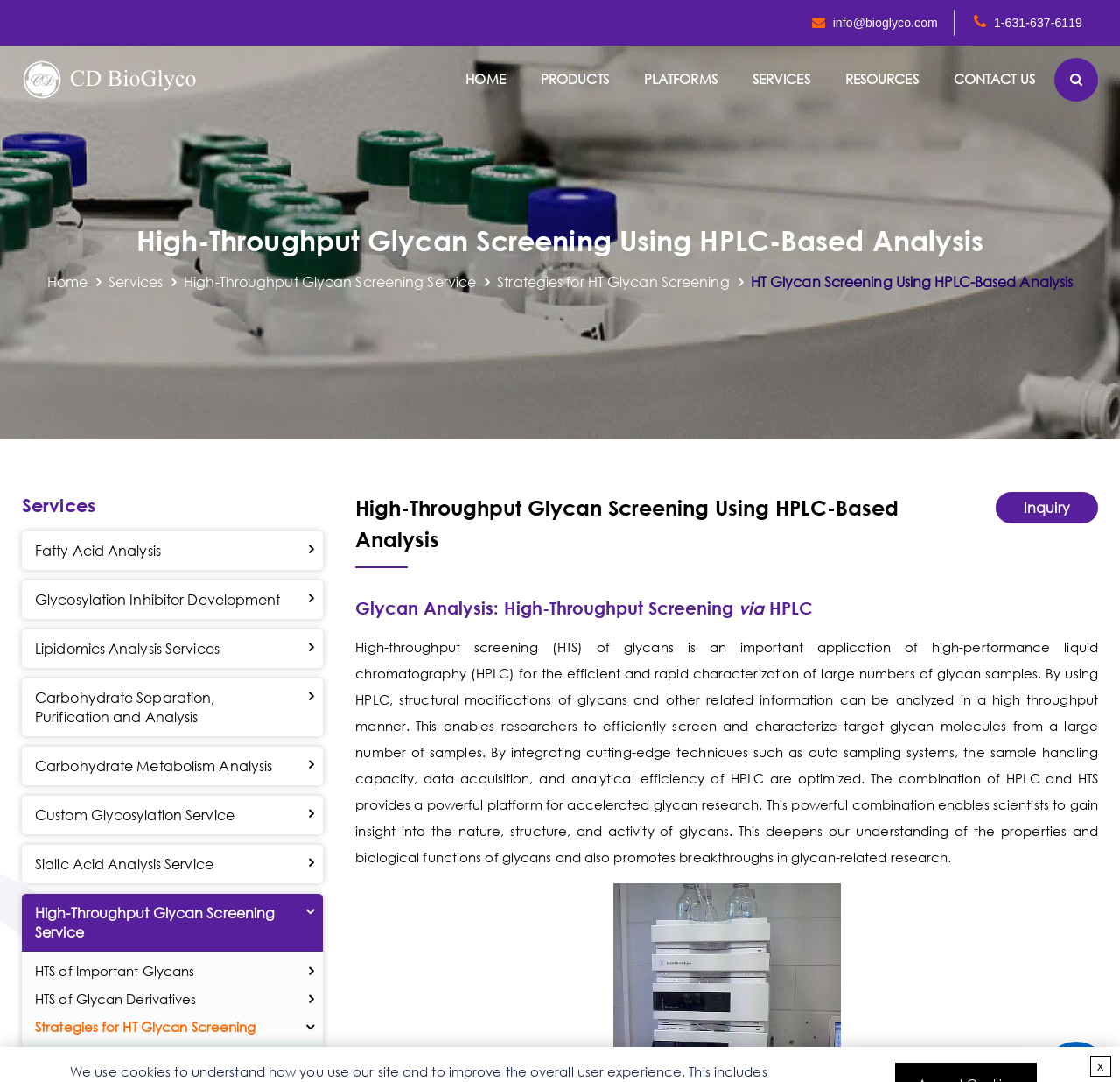Generate a detailed explanation of the webpage's features and information.

The webpage is about CD BioGlyco's high-throughput glycan screening service using HPLC-based analysis. At the top, there is a navigation menu with links to "HOME", "PRODUCTS", "PLATFORMS", "SERVICES", and "CONTACT US". Below the navigation menu, there is a large heading that reads "High-Throughput Glycan Screening Using HPLC-Based Analysis". 

On the left side, there is a table of contents with links to various services, including "Home", "Services", "High-Throughput Glycan Screening Service", "Strategies for HT Glycan Screening", and others. 

In the main content area, there is a heading that reads "Glycan Analysis: High-Throughput Screening via HPLC" followed by a large block of text that explains the importance of high-throughput screening of glycans using HPLC. The text describes how HPLC enables researchers to efficiently screen and characterize target glycan molecules from a large number of samples.

Below the main content area, there are multiple links to various services, including "Fatty Acid Analysis", "Glycosylation Inhibitor Development", "Lipidomics Analysis Services", and others. 

At the bottom of the page, there is a link to "Inquiry" and a generic element that reads "We're Online!". There are also contact information, including an email address and a phone number, located at the top right corner of the page.